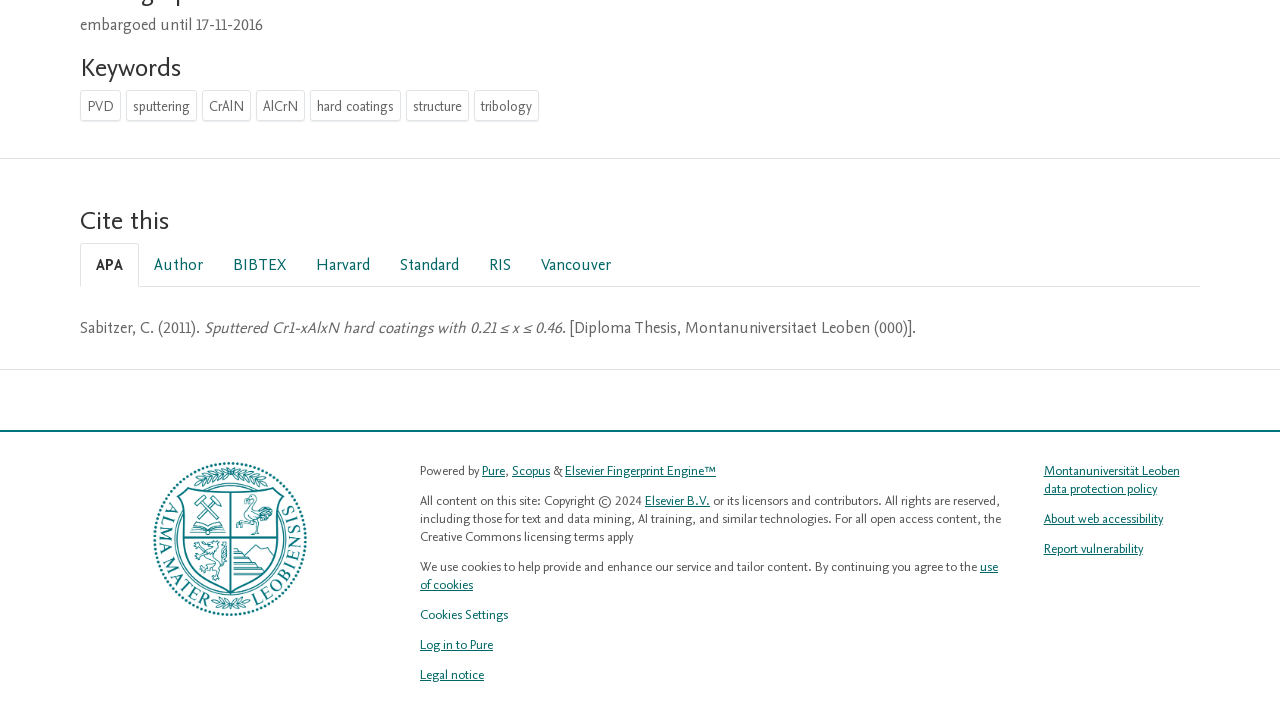What is the name of the university?
Look at the image and respond to the question as thoroughly as possible.

The university's name is mentioned in the logo at the bottom of the webpage as 'Montanuniversität Leoben Logo'.